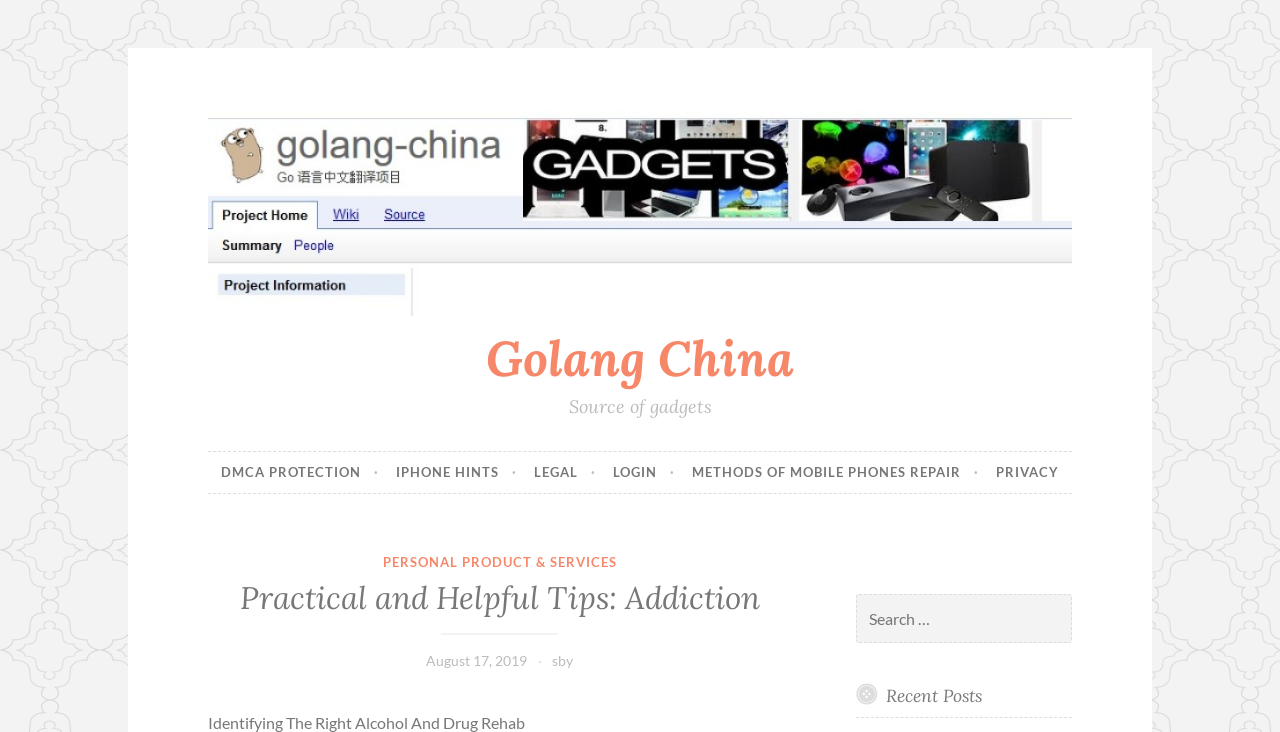Determine the bounding box coordinates of the clickable element necessary to fulfill the instruction: "search for something". Provide the coordinates as four float numbers within the 0 to 1 range, i.e., [left, top, right, bottom].

[0.669, 0.812, 0.838, 0.878]